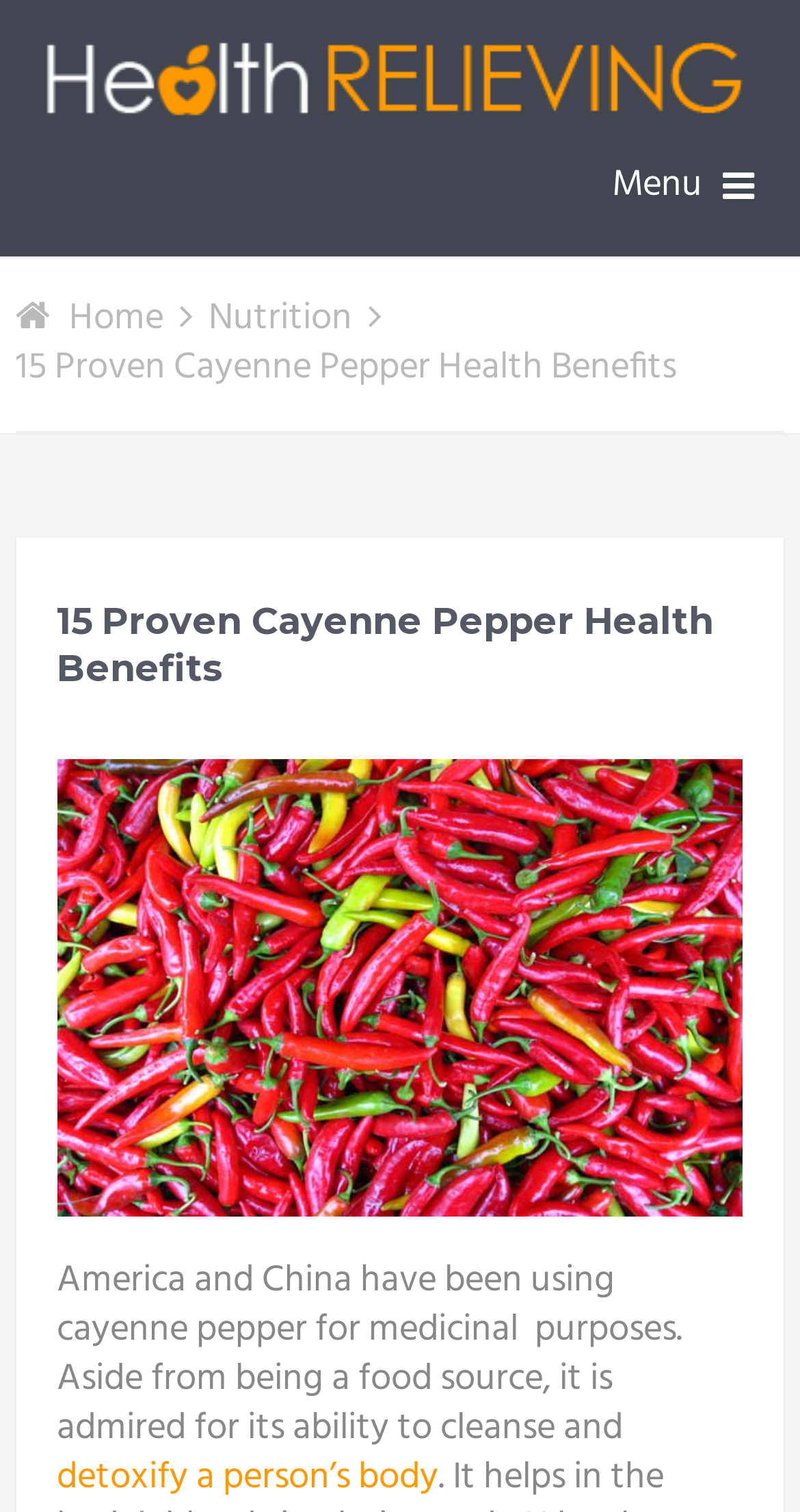Please answer the following question using a single word or phrase: 
What is the name of the website?

HealthRelieving